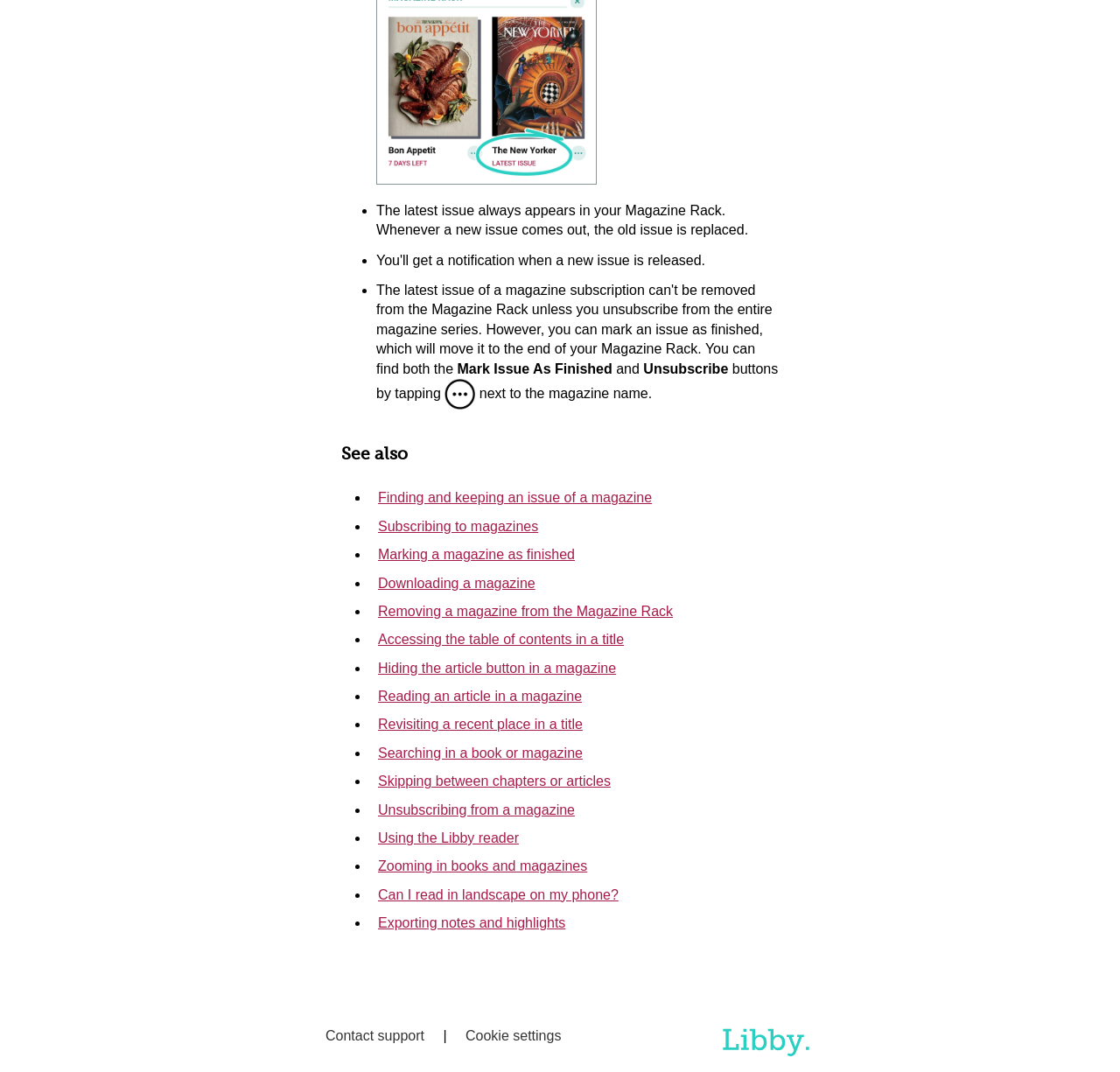Please reply to the following question using a single word or phrase: 
What is the function of the 'Contact support' link?

Get support